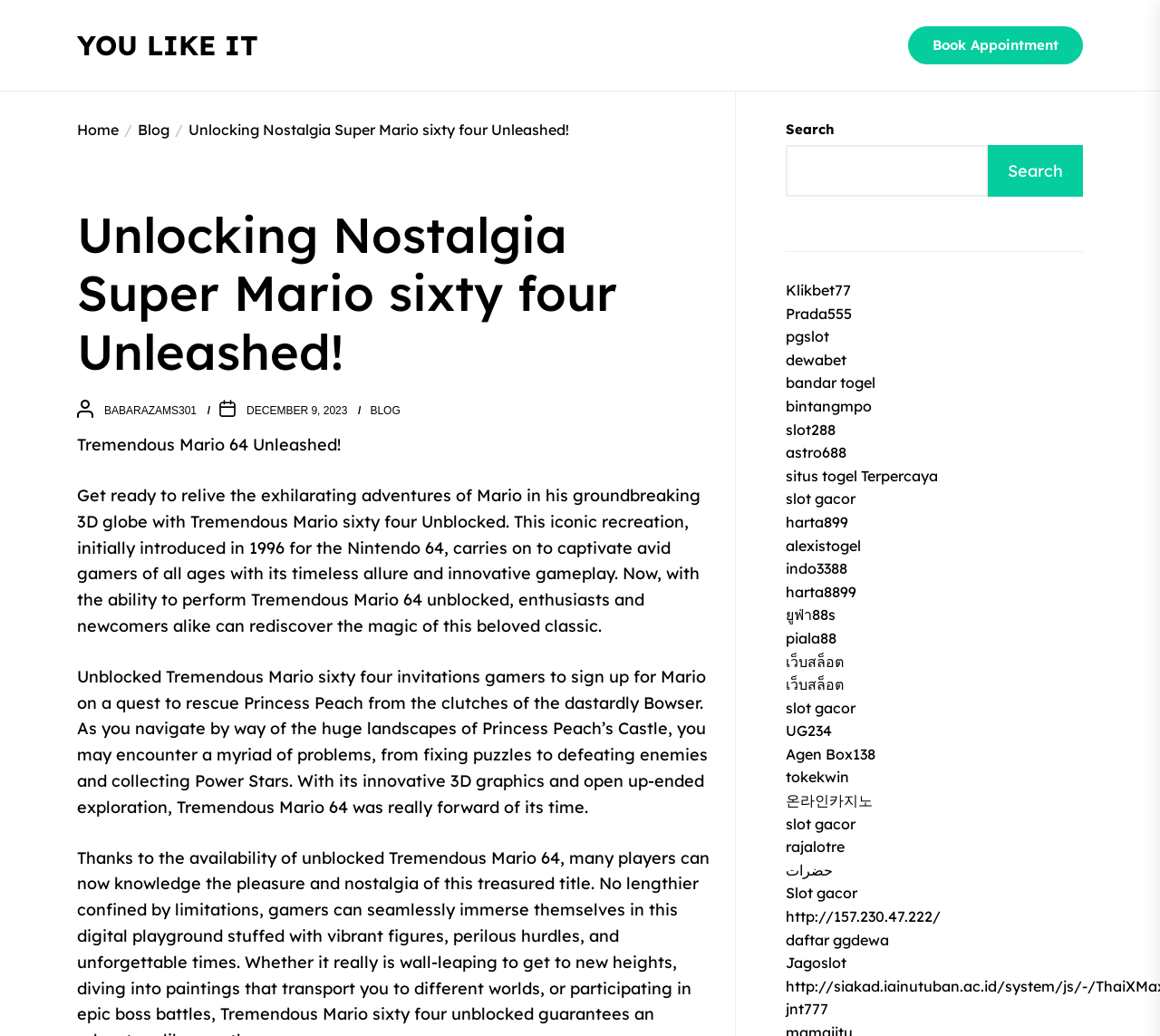Specify the bounding box coordinates of the area to click in order to follow the given instruction: "Click the CAREER MENU button."

None